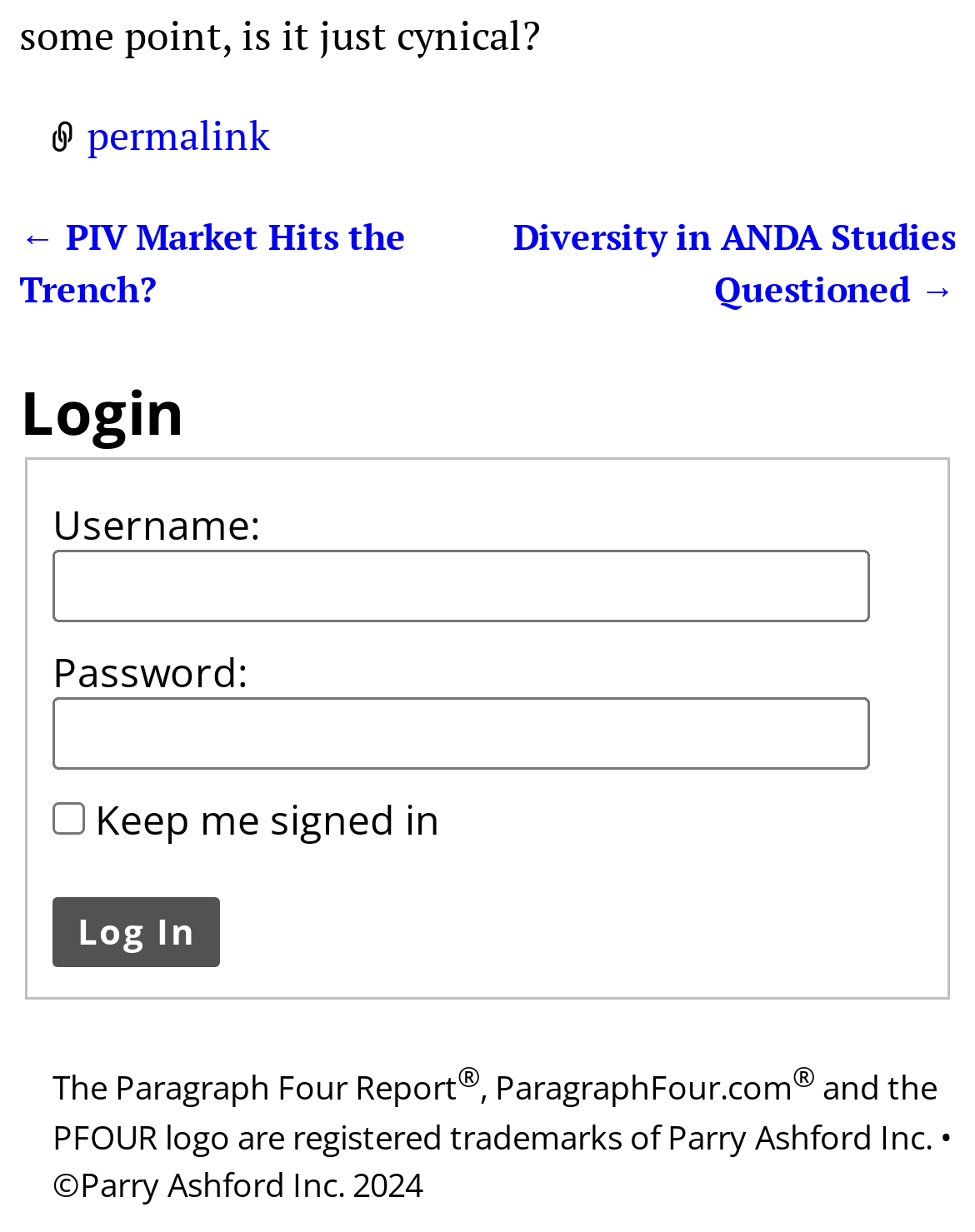Please provide the bounding box coordinates in the format (top-left x, top-left y, bottom-right x, bottom-right y). Remember, all values are floating point numbers between 0 and 1. What is the bounding box coordinate of the region described as: Log In

[0.054, 0.729, 0.225, 0.786]